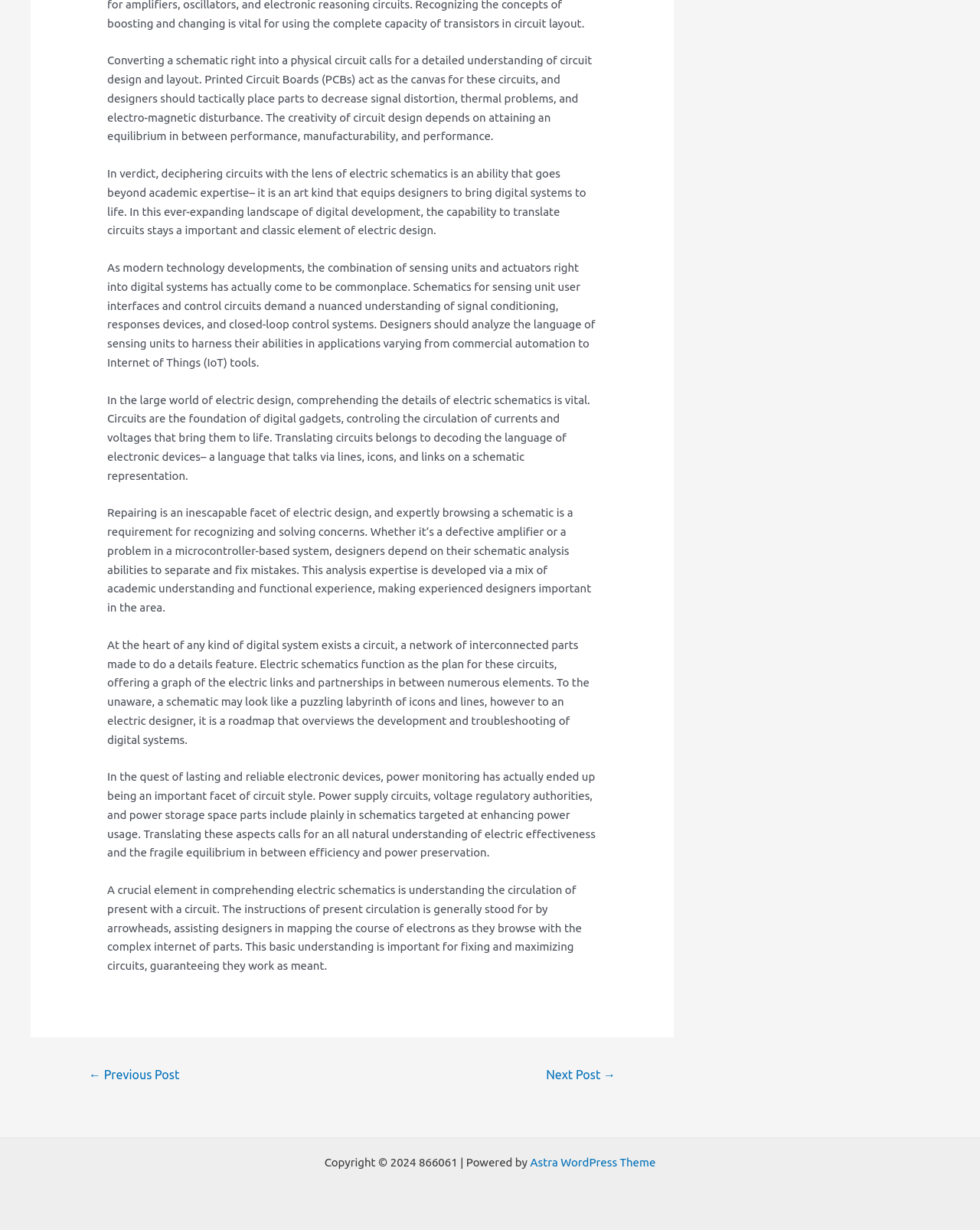Using the information from the screenshot, answer the following question thoroughly:
What is important for power management in circuit design?

The webpage explains that power management has become an essential aspect of circuit design, and translating power supply circuits, voltage regulators, and power storage components requires an all-encompassing understanding of electric efficiency and the delicate balance between efficiency and power preservation.